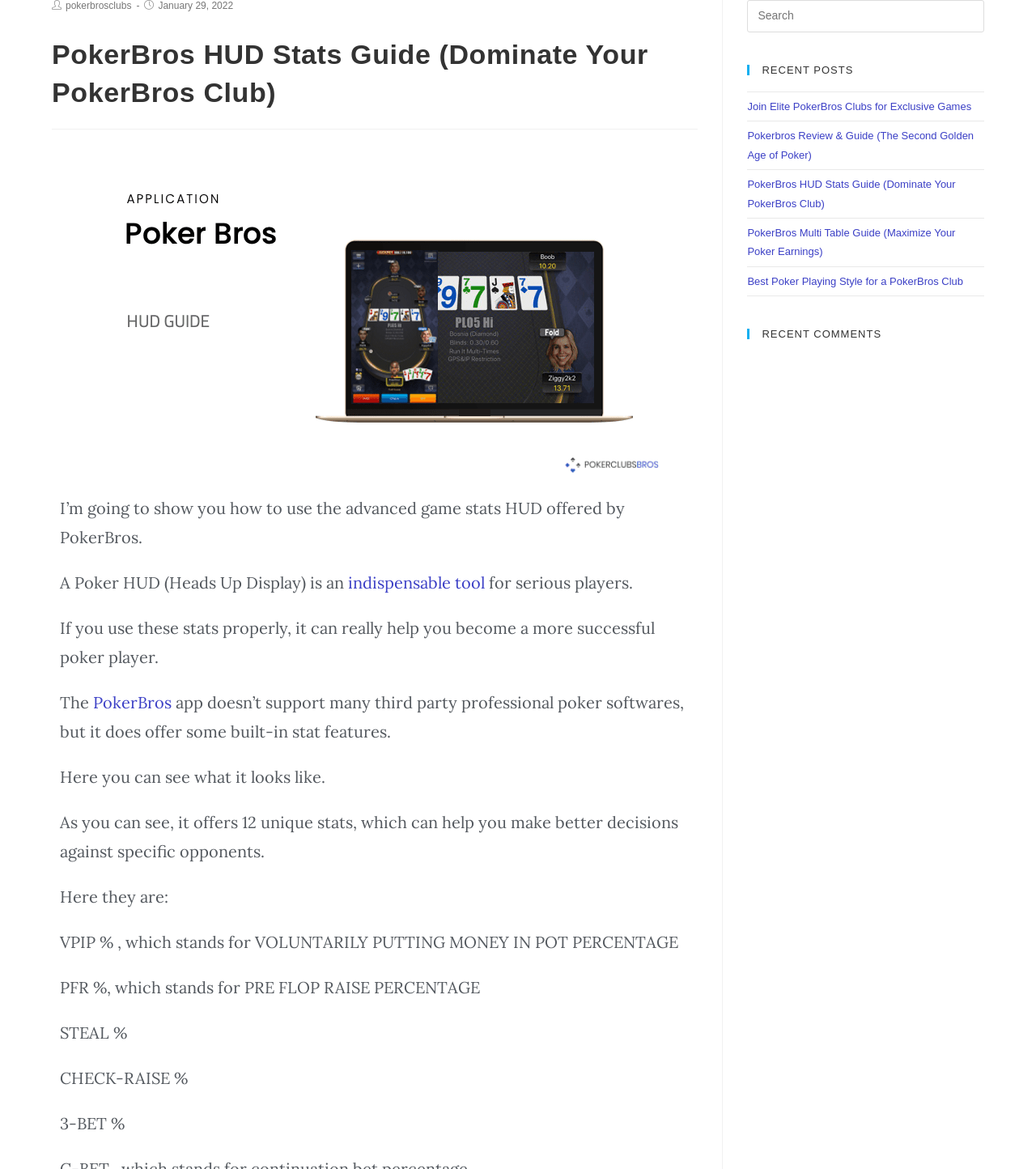What does VPIP % stand for?
Give a one-word or short-phrase answer derived from the screenshot.

VOLUNTARILY PUTTING MONEY IN POT PERCENTAGE